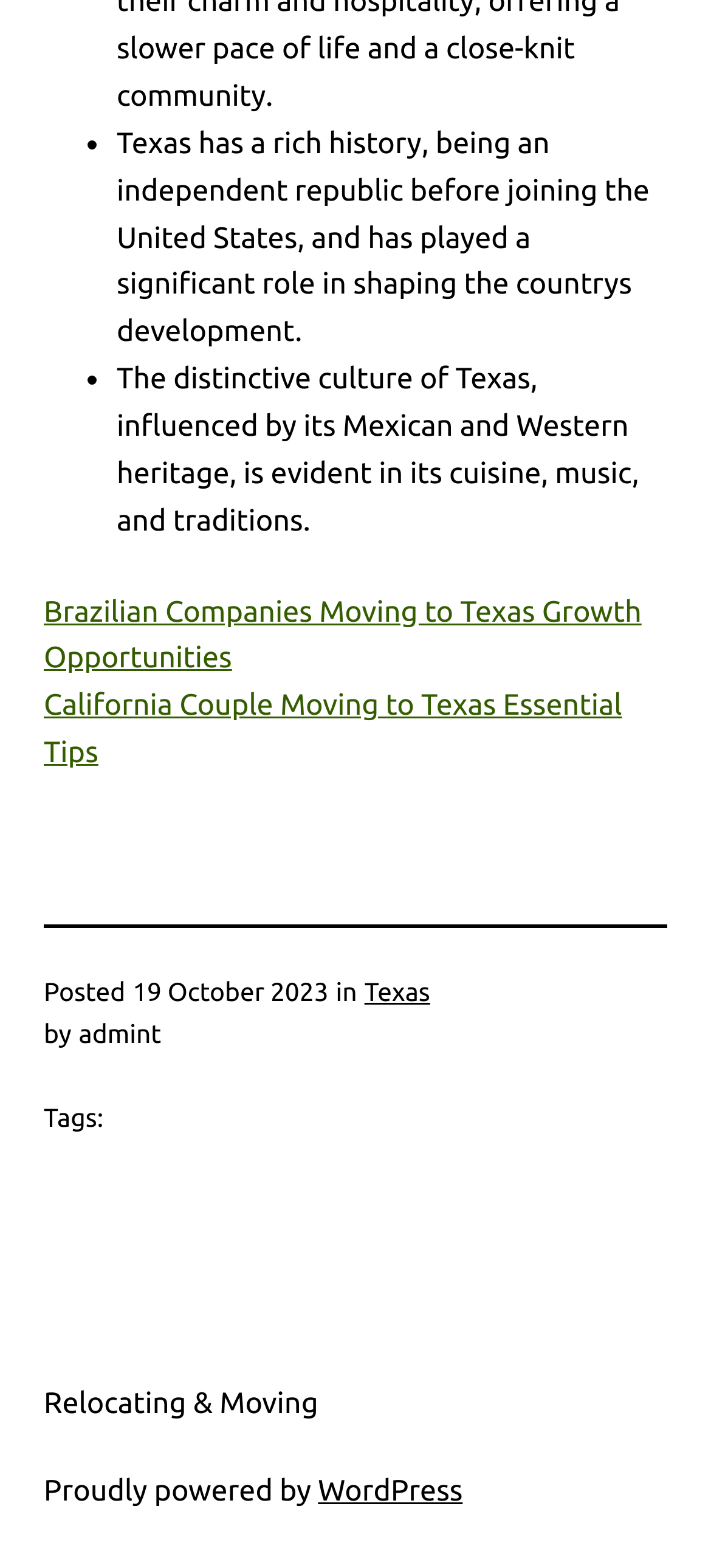Please determine the bounding box of the UI element that matches this description: Glass design. The coordinates should be given as (top-left x, top-left y, bottom-right x, bottom-right y), with all values between 0 and 1.

None